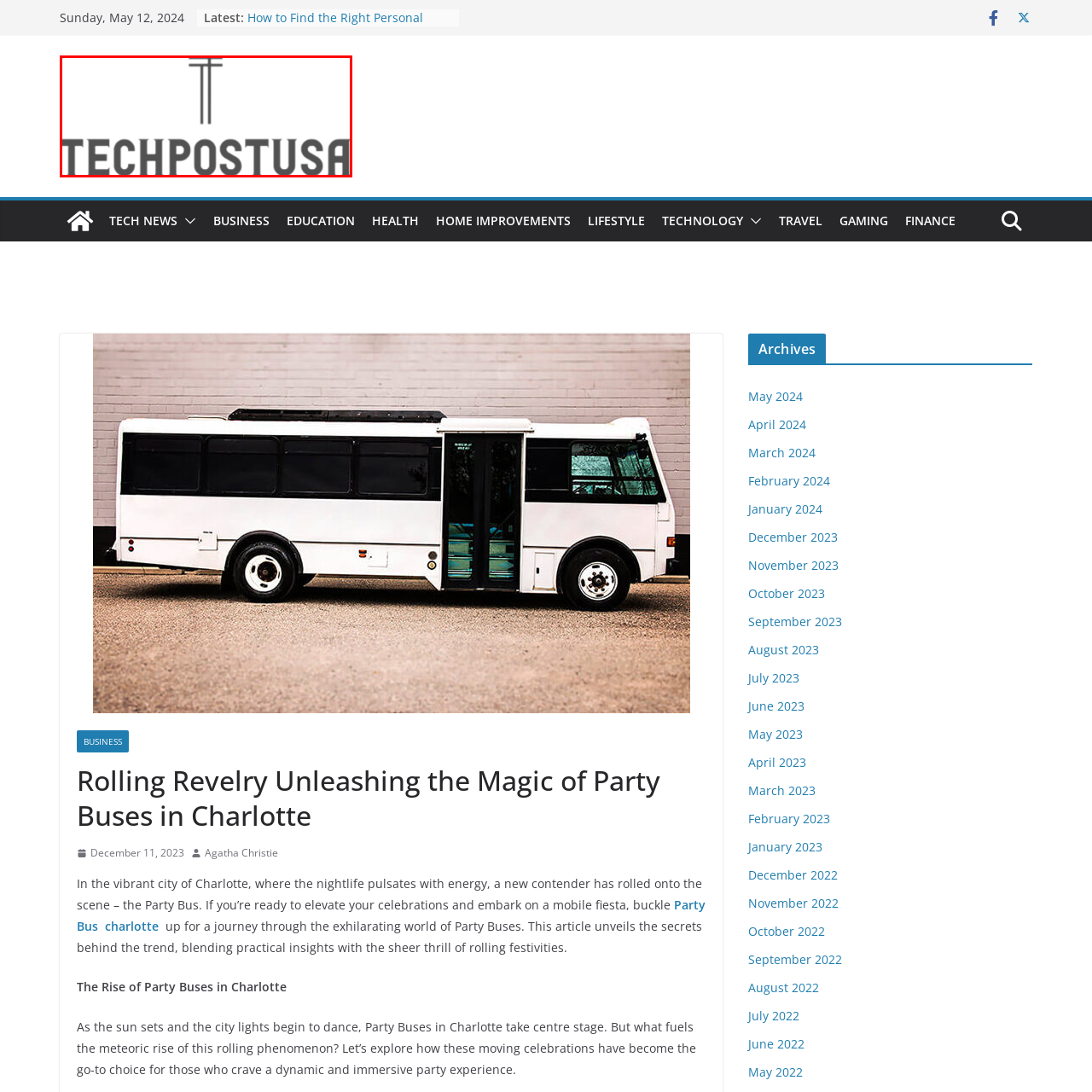Explain the image in the red bounding box with extensive details.

The image displays the logo of "Tech Post USA," featuring a modern and minimalistic design. The logo prominently displays the name "TECHPOSTUSA" in bold, uppercase letters, emphasizing a contemporary and tech-savvy identity. The design incorporates a distinctive graphic element above the text, structured with two vertical lines intersected by a horizontal line, suggesting connectivity and innovation. This imagery aligns well with the website's focus on technology, business, education, and sports, encapsulating the essence of a dynamic platform that delivers timely and relevant content to its audience.